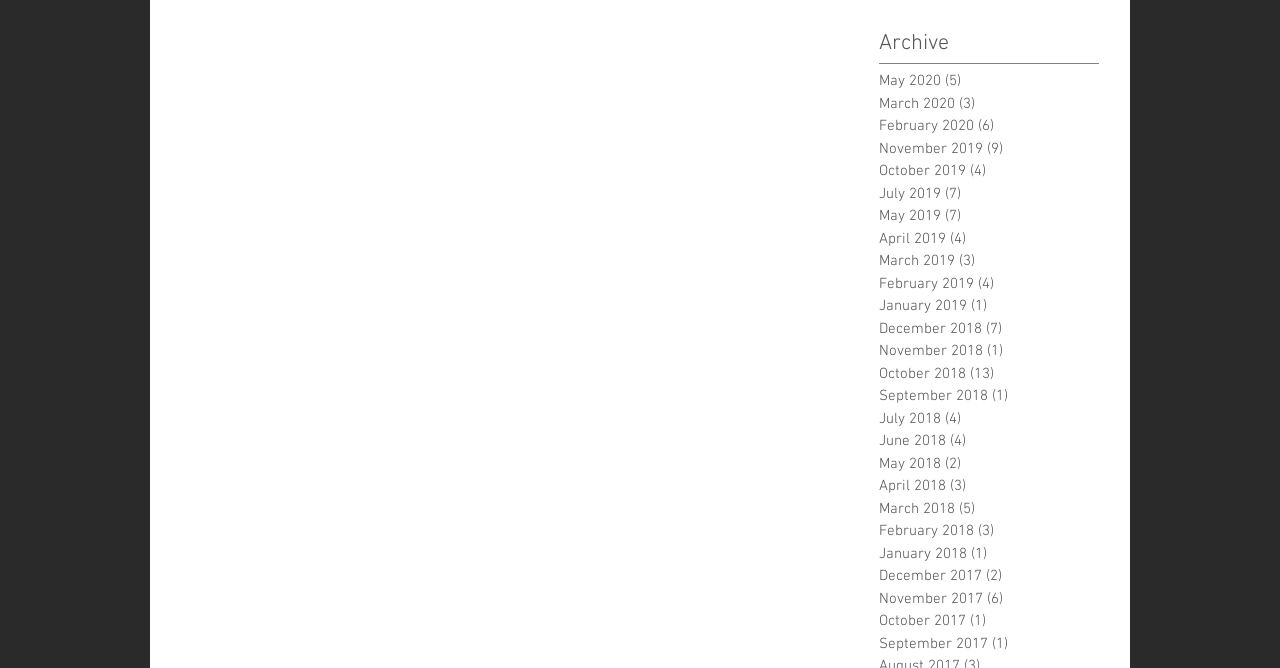Using the details from the image, please elaborate on the following question: What is the month with the most posts?

By examining the list of link elements, I found that the month with the most posts is October 2018, which has 13 posts.